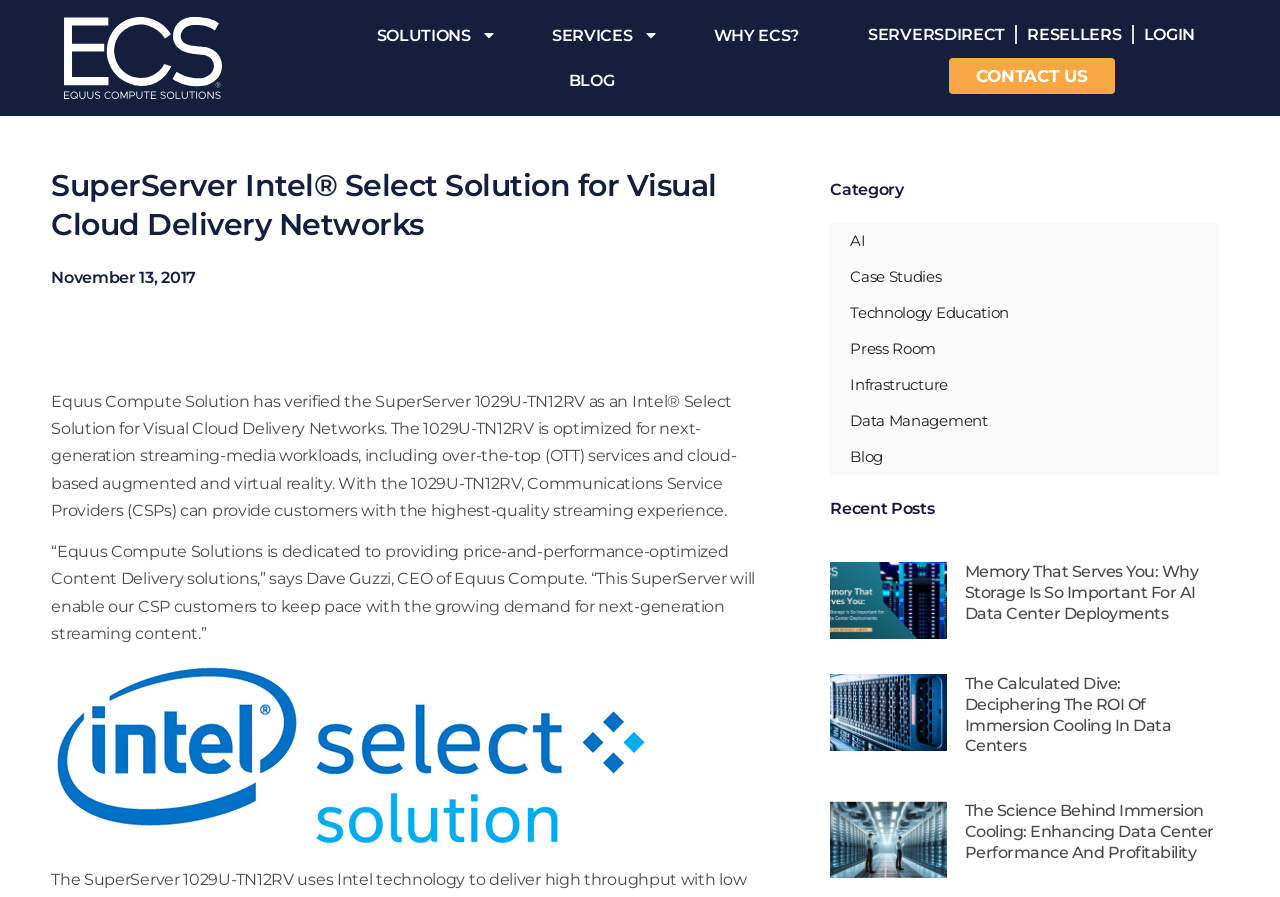Answer the question below using just one word or a short phrase: 
What is the name of the solution?

SuperServer Intel Select Solution